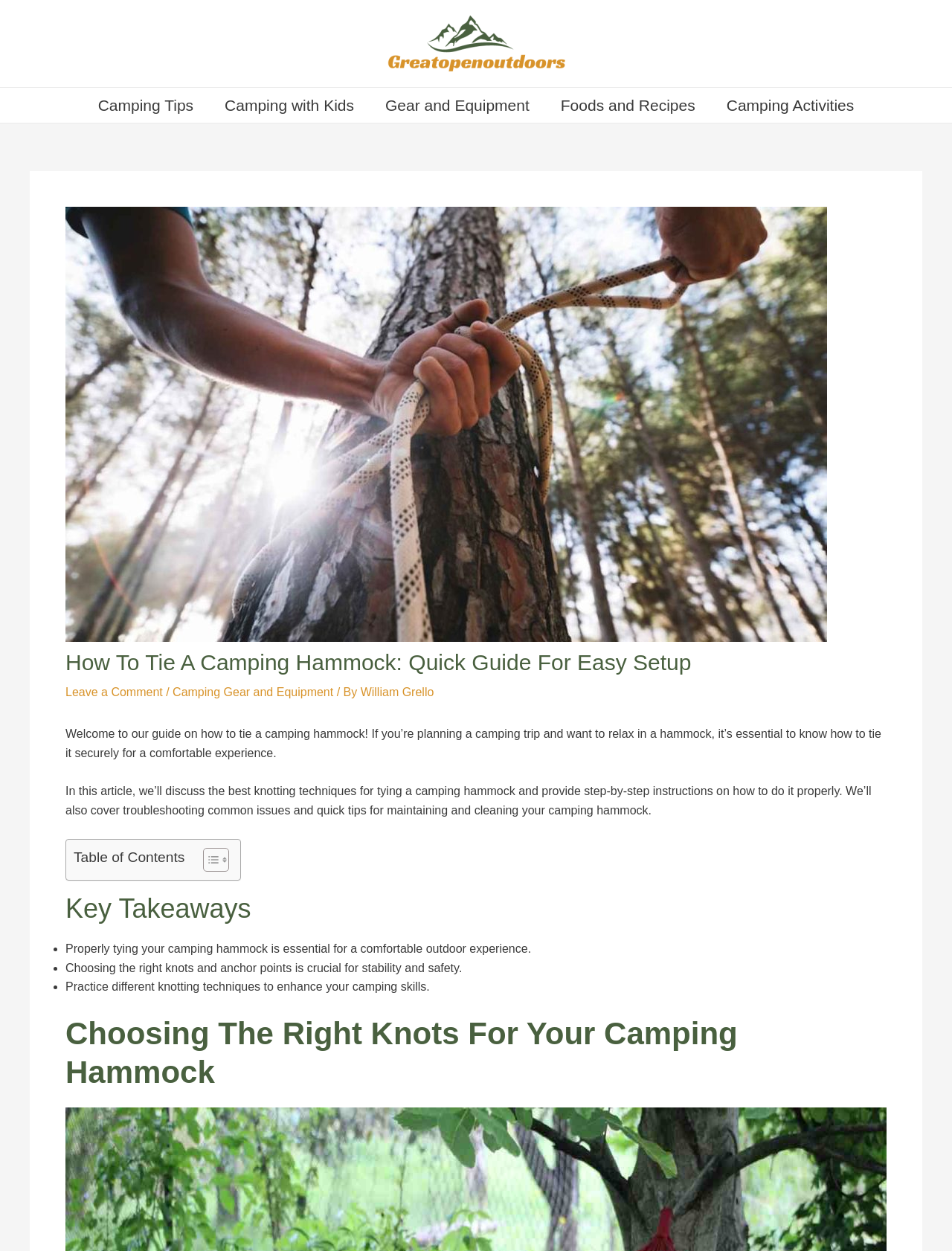Find and specify the bounding box coordinates that correspond to the clickable region for the instruction: "Toggle the Table of Content".

[0.202, 0.677, 0.237, 0.697]